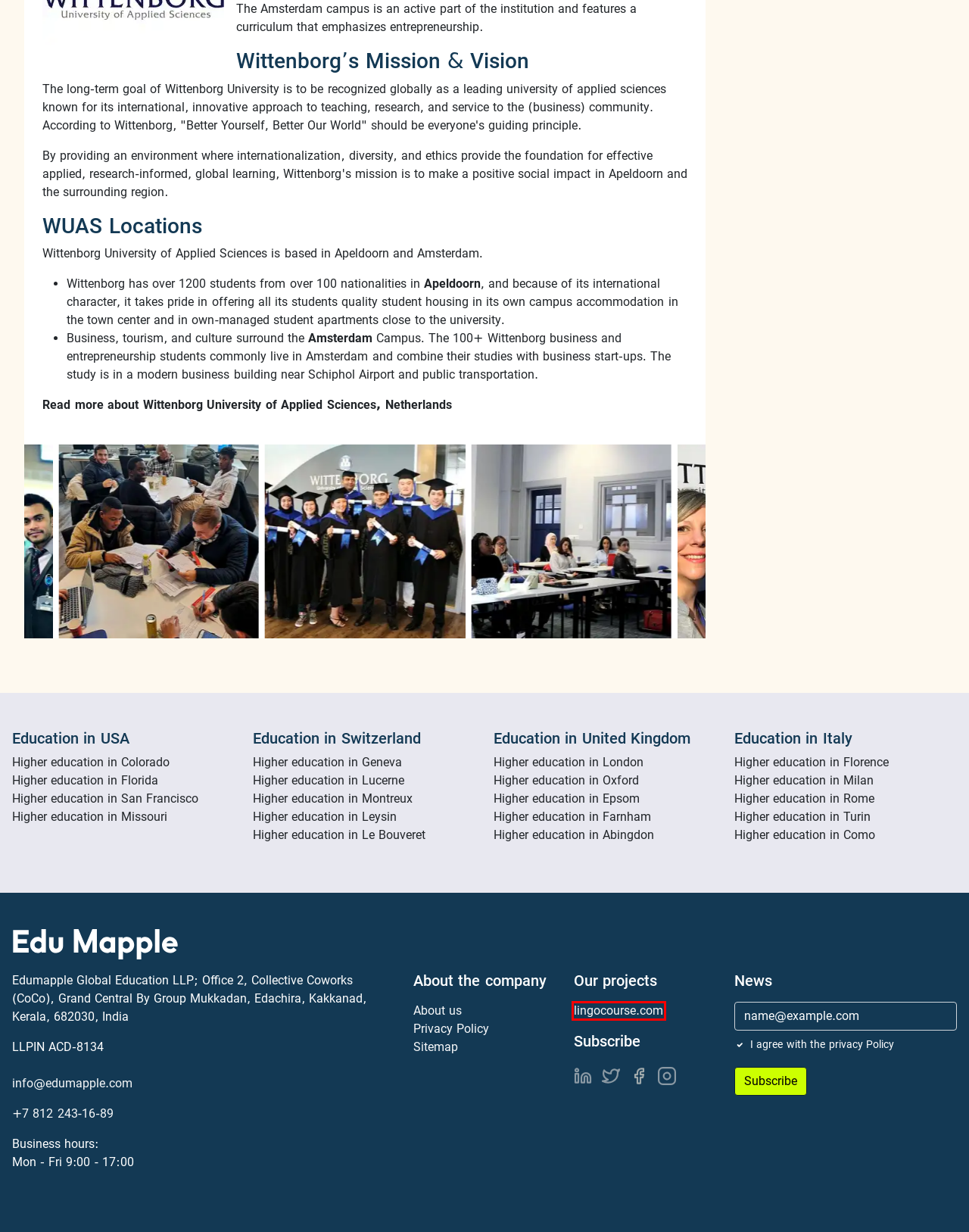You have a screenshot of a webpage where a red bounding box highlights a specific UI element. Identify the description that best matches the resulting webpage after the highlighted element is clicked. The choices are:
A. Privacy Policy
B. Лингокурс
C. Blog
D. EduMapple - Высшее образование за границей
E. Programms
F. Meet with a University Representative
G. About us
H. EduMapple - Higher education abroad

B